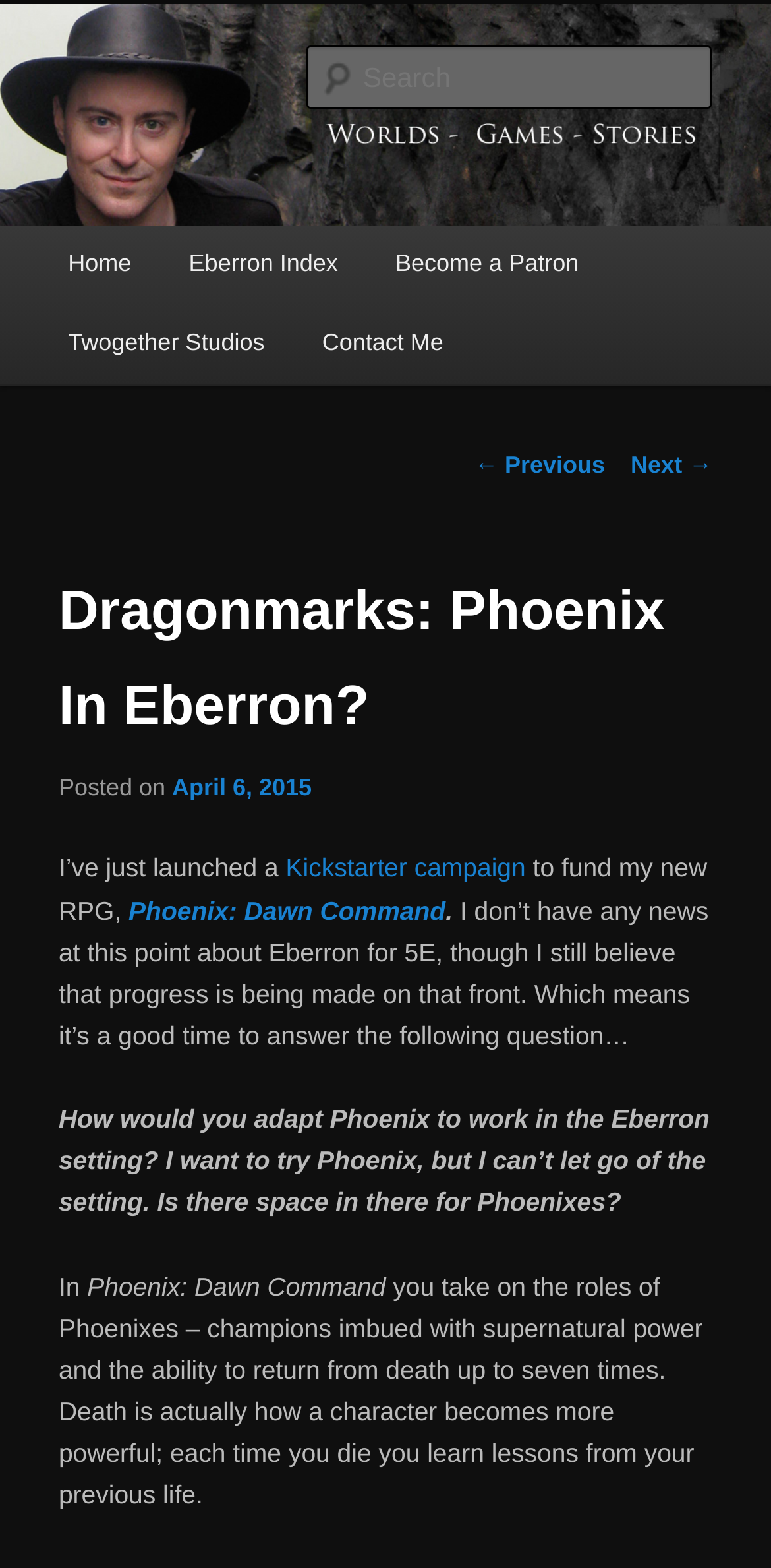Locate the bounding box coordinates of the clickable region necessary to complete the following instruction: "Read the Eberron Index". Provide the coordinates in the format of four float numbers between 0 and 1, i.e., [left, top, right, bottom].

[0.208, 0.144, 0.476, 0.195]